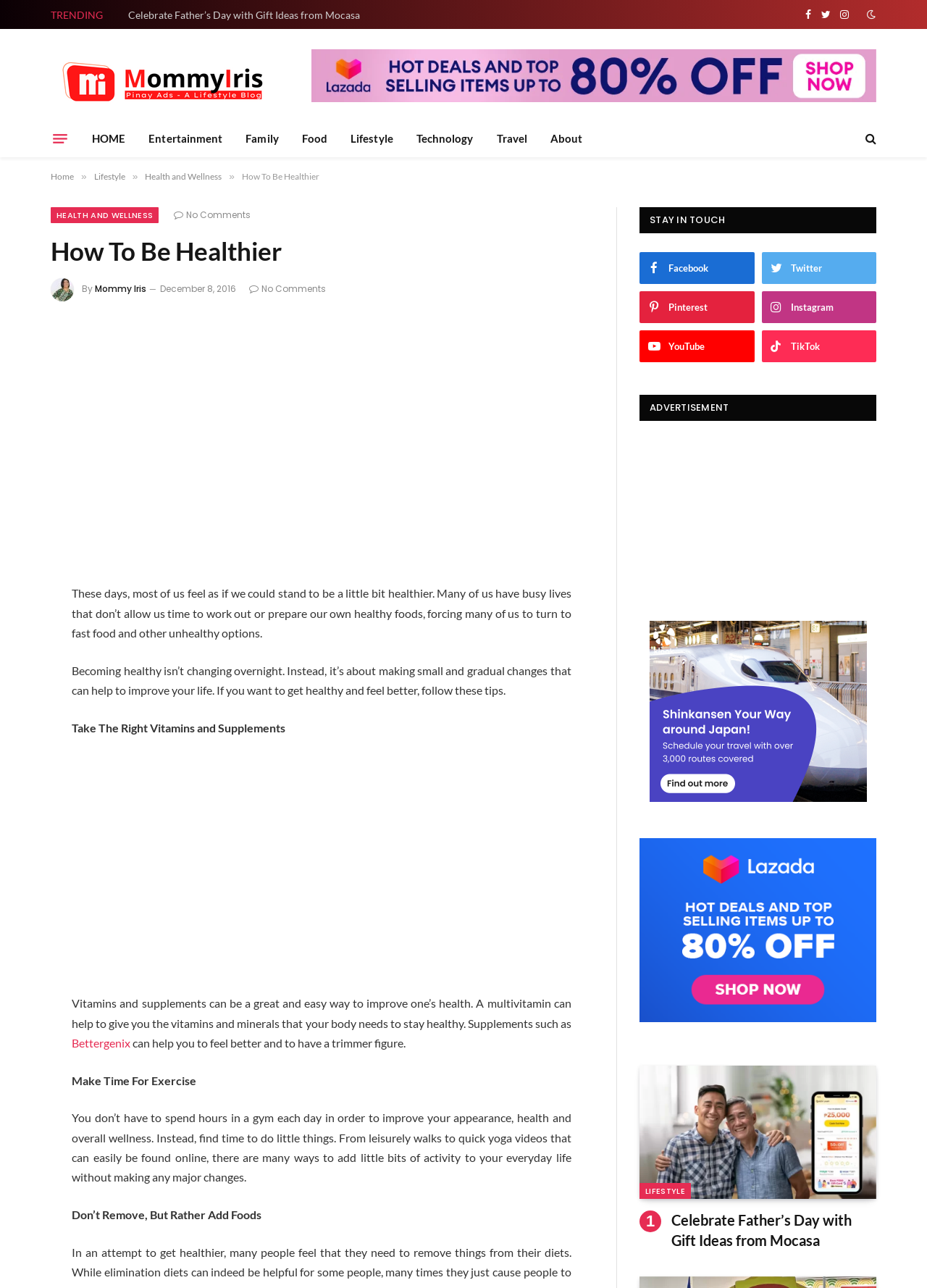Please find the bounding box for the following UI element description. Provide the coordinates in (top-left x, top-left y, bottom-right x, bottom-right y) format, with values between 0 and 1: parent_node: Search placeholder="Search ato.gov.au"

None